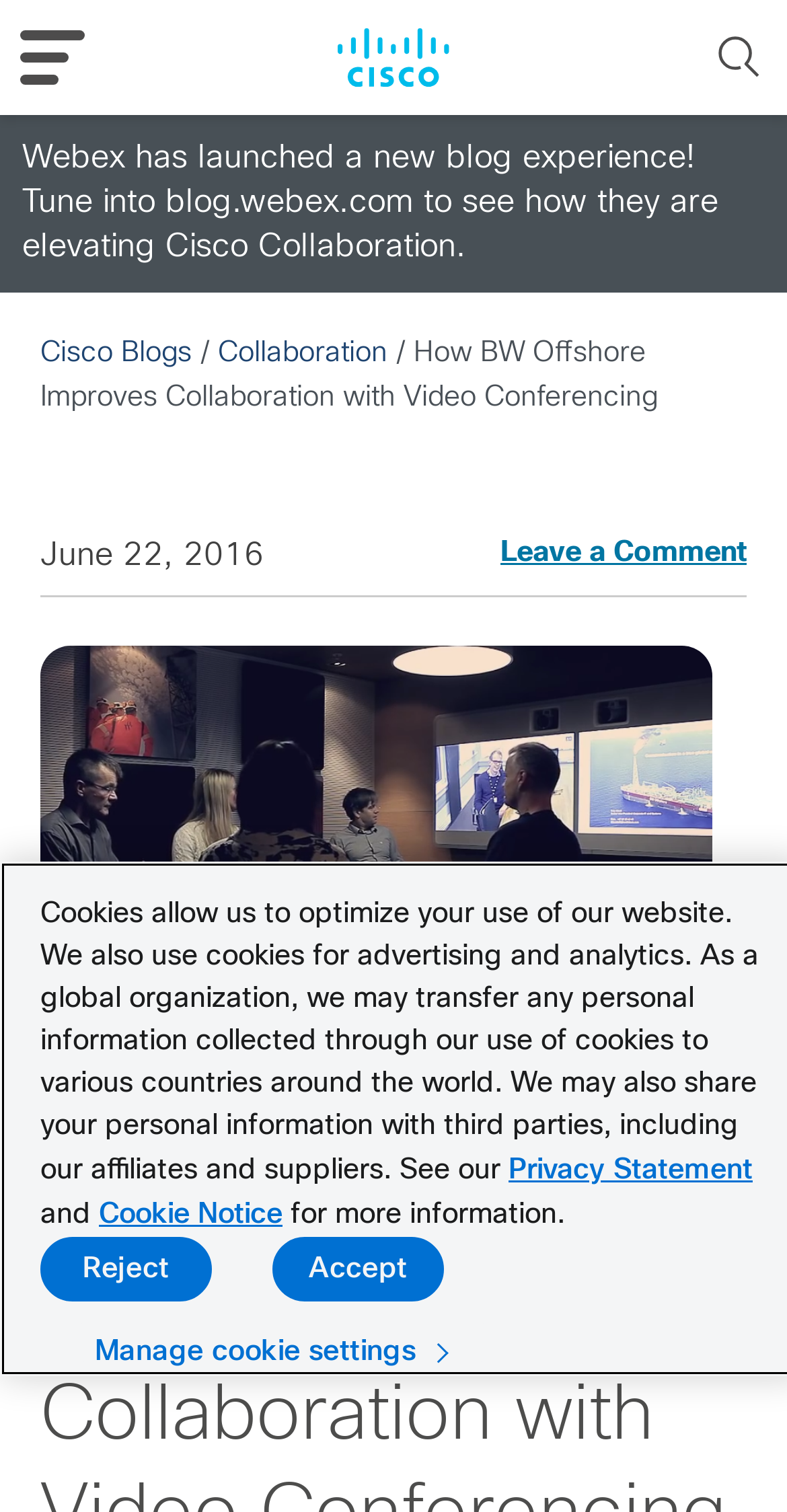Please identify and generate the text content of the webpage's main heading.

How BW Offshore Improves Collaboration with Video Conferencing